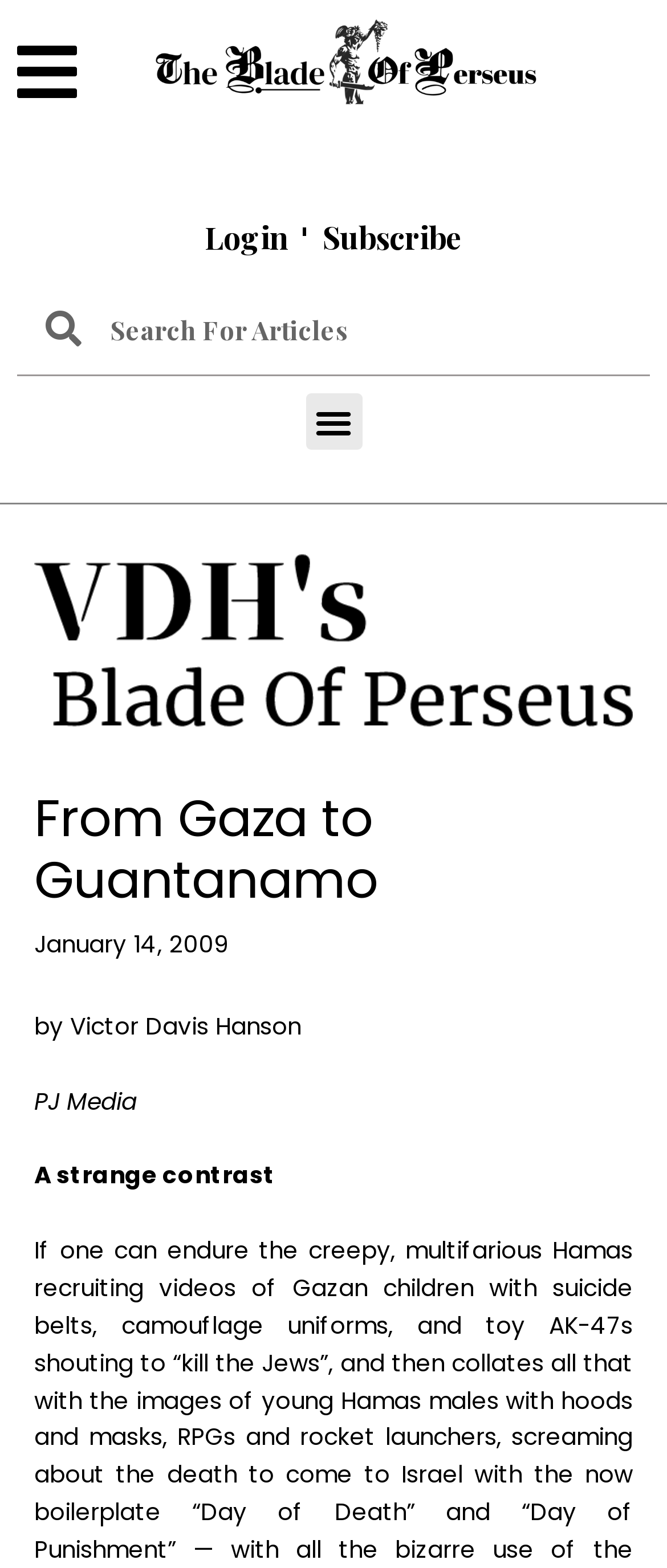Given the element description: "parent_node: About", predict the bounding box coordinates of the UI element it refers to, using four float numbers between 0 and 1, i.e., [left, top, right, bottom].

[0.026, 0.024, 0.115, 0.068]